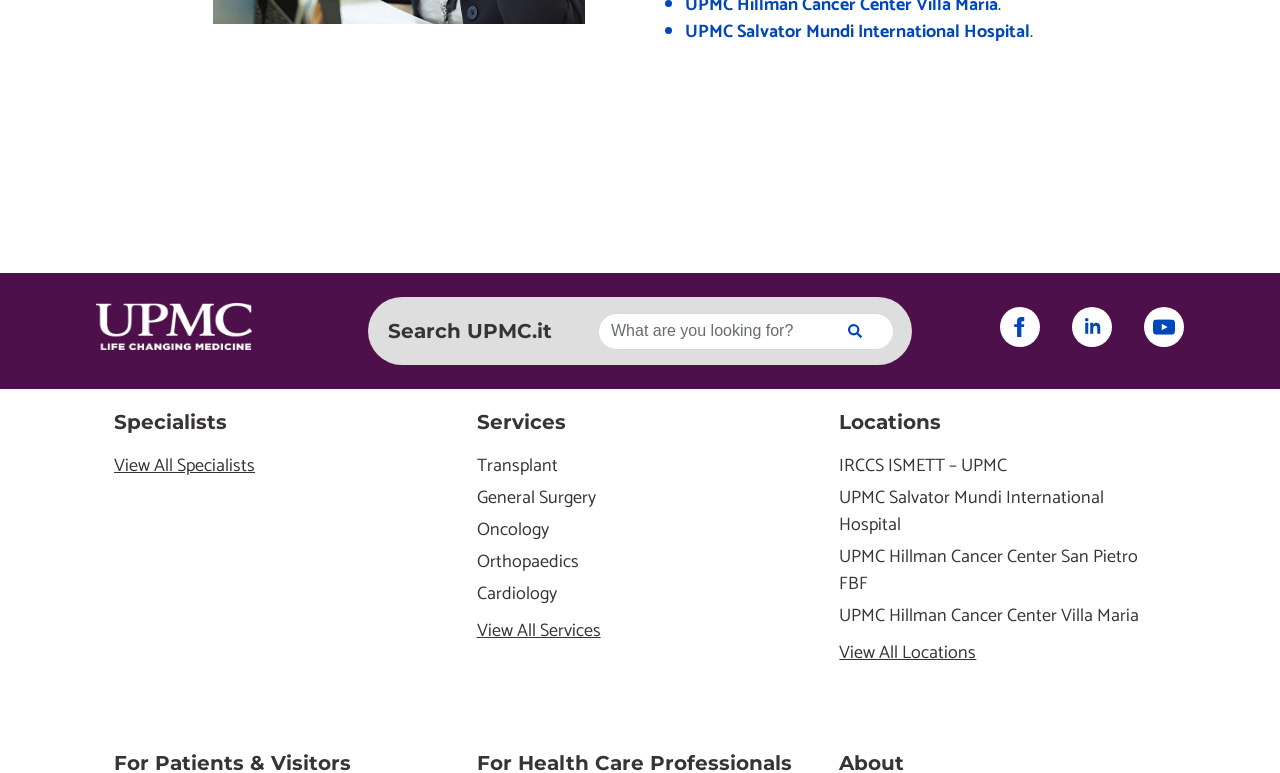Using the information from the screenshot, answer the following question thoroughly:
What is the purpose of the textbox?

The textbox is used for searching, as indicated by the placeholder text 'What are you looking for?' and the search button next to it. This suggests that users can input their search queries in this textbox to find relevant information on the webpage.